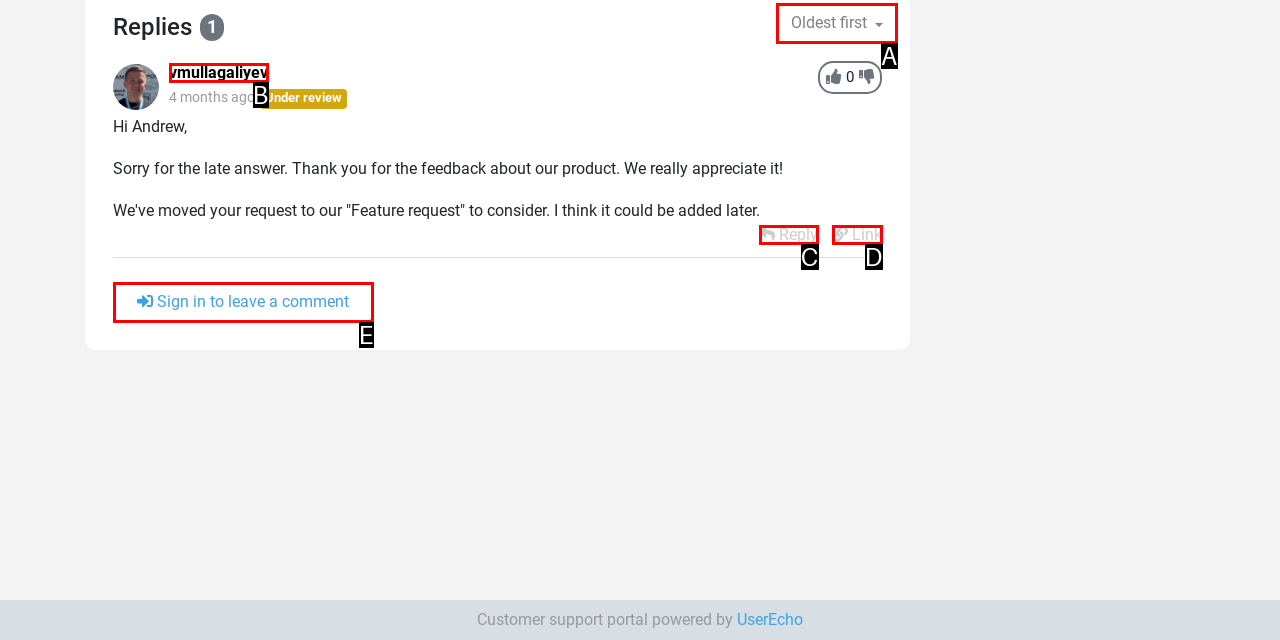Tell me which one HTML element best matches the description: vmullagaliyev Answer with the option's letter from the given choices directly.

B